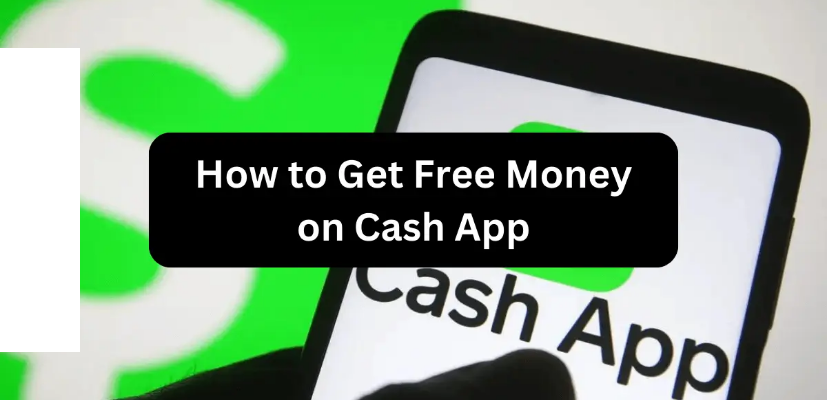Paint a vivid picture with your description of the image.

The image prominently features a smartphone displaying the Cash App logo against a vibrant green background. Overlaying this image is the text "How to Get Free Money on Cash App," presented in a bold, black box that catches the eye. This composition aligns perfectly with the article's theme, which explores various strategies and opportunities for users to earn free money through the Cash App platform. The focus on the smartphone emphasizes the digital nature of the transactions, inviting readers to discover innovative financial tips and promotional offers that could enhance their Cash App experience.